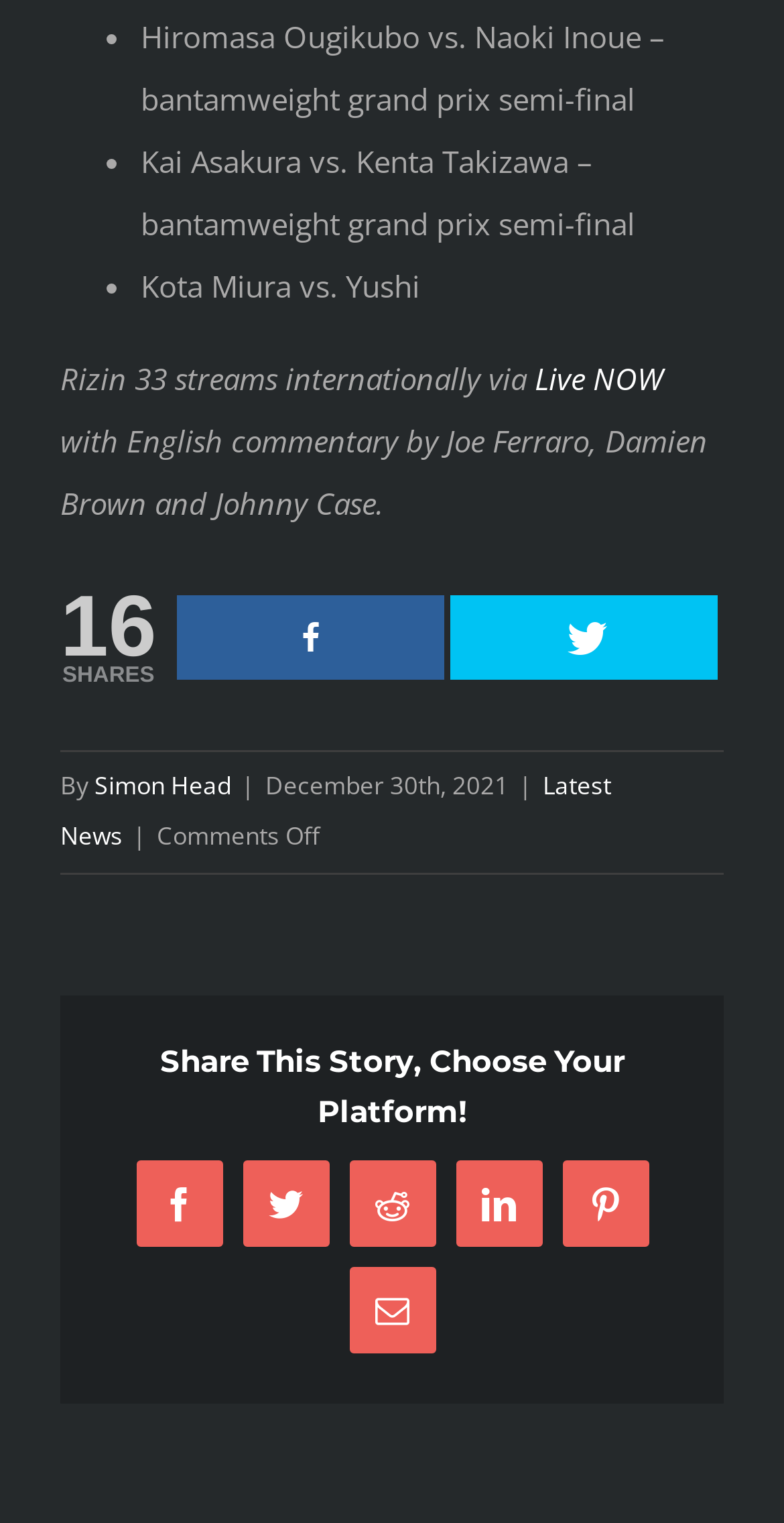How many shares does the article have?
Can you give a detailed and elaborate answer to the question?

I found the text '16' next to 'SHARES' which indicates the number of shares the article has.